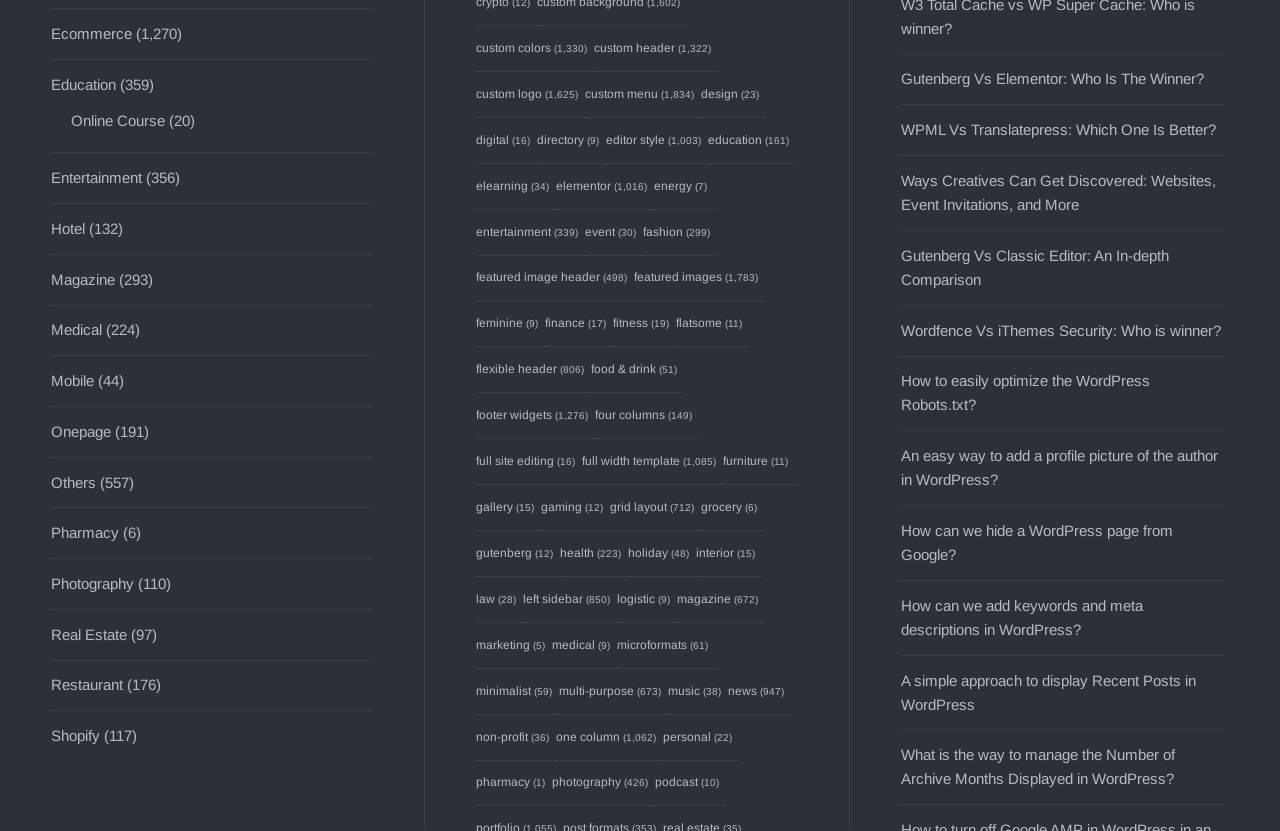Please identify the bounding box coordinates for the region that you need to click to follow this instruction: "Customize with custom colors".

[0.372, 0.049, 0.431, 0.066]